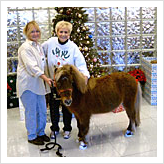Create a detailed narrative of what is happening in the image.

In the image, two women stand proudly beside a small pony named Snickers, who is adorned with festive sneakers. The setting appears to be decorated for the holiday season, featuring a Christmas tree adorned with lights and ornaments in the background. One woman, wearing a light-colored shirt and jeans, is gently holding Snickers’ lead, while the other woman, dressed in a cozy sweater, smiles brightly at the camera. Snickers, with his charming brown mane, looks content and well-cared for, embodying the warmth and joy typically associated with holiday festivities. This scene reflects a moment of joy and companionship, highlighting the special bond between humans and animals, especially in a setting meant for bringing smiles to those in need.